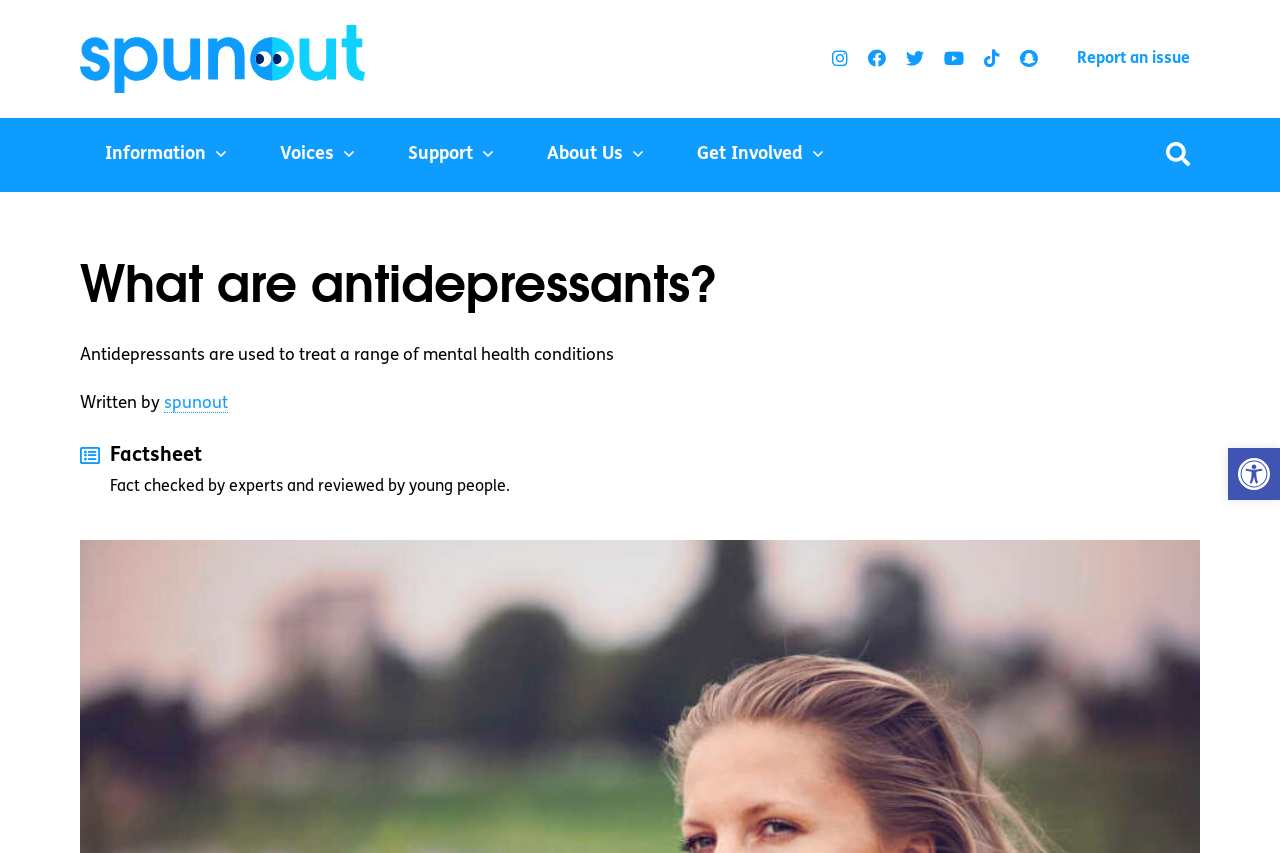Provide a thorough summary of the webpage.

The webpage is about antidepressants, specifically discussing their use in treating mental health conditions. At the top left corner, there is a logo of "spunout" accompanied by a link. To the right of the logo, there are several social media links represented by icons. Below these icons, there is a horizontal menu with links to "Voices", "Support", "About Us", and "Get Involved". 

On the right side of the page, near the top, there is a button with a search icon. Below the menu, the main content of the page begins with a heading "What are antidepressants?" followed by a brief description of antidepressants. The description is accompanied by the author's name and a link to "spunout". 

Further down, there are two headings, "Factsheet" and "Fact checked by experts and reviewed by young people." At the bottom right corner, there is a button to open the toolbar accessibility tools, accompanied by an image with the same name.